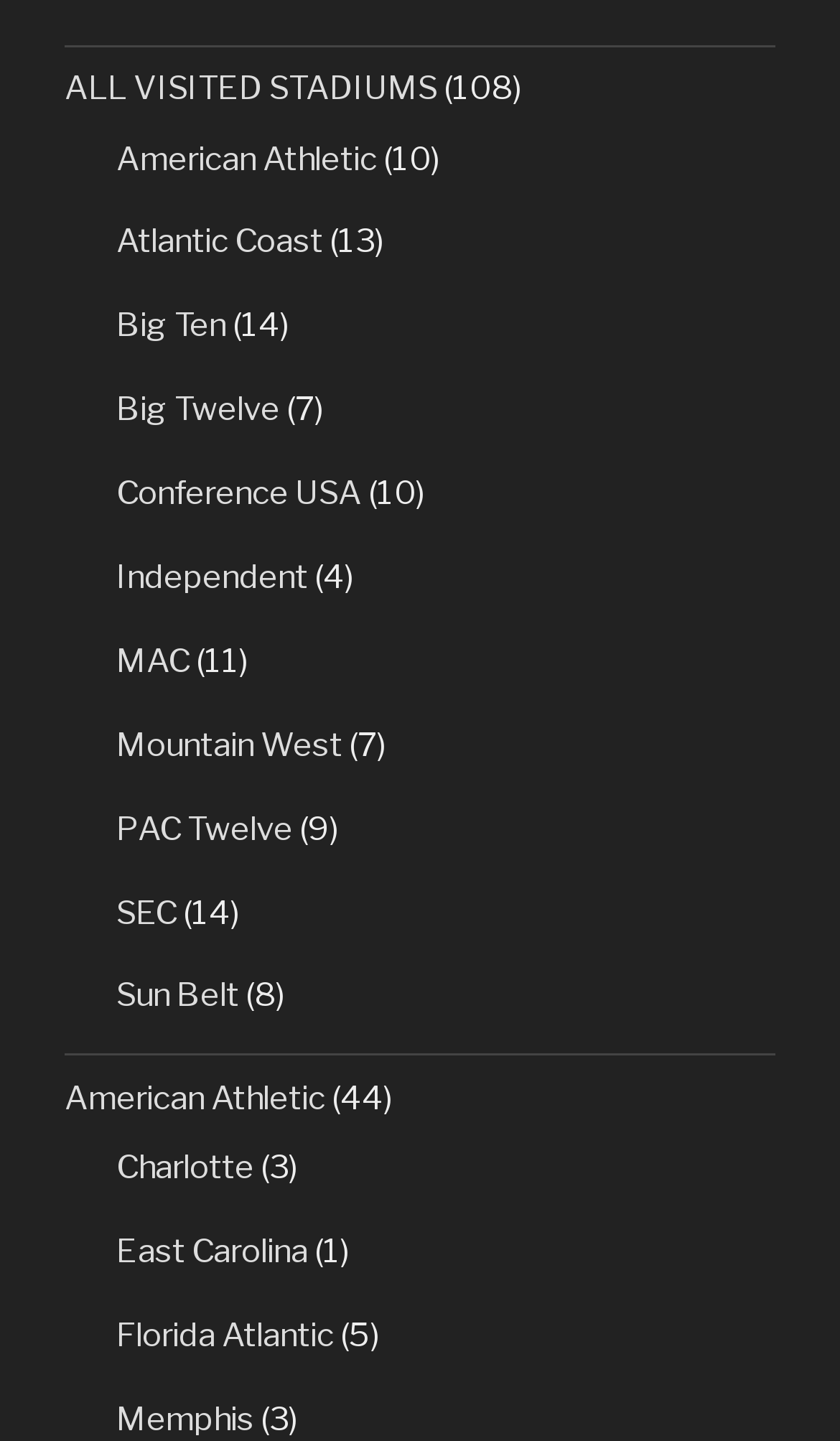Answer the following in one word or a short phrase: 
How many conferences are listed on the webpage?

12